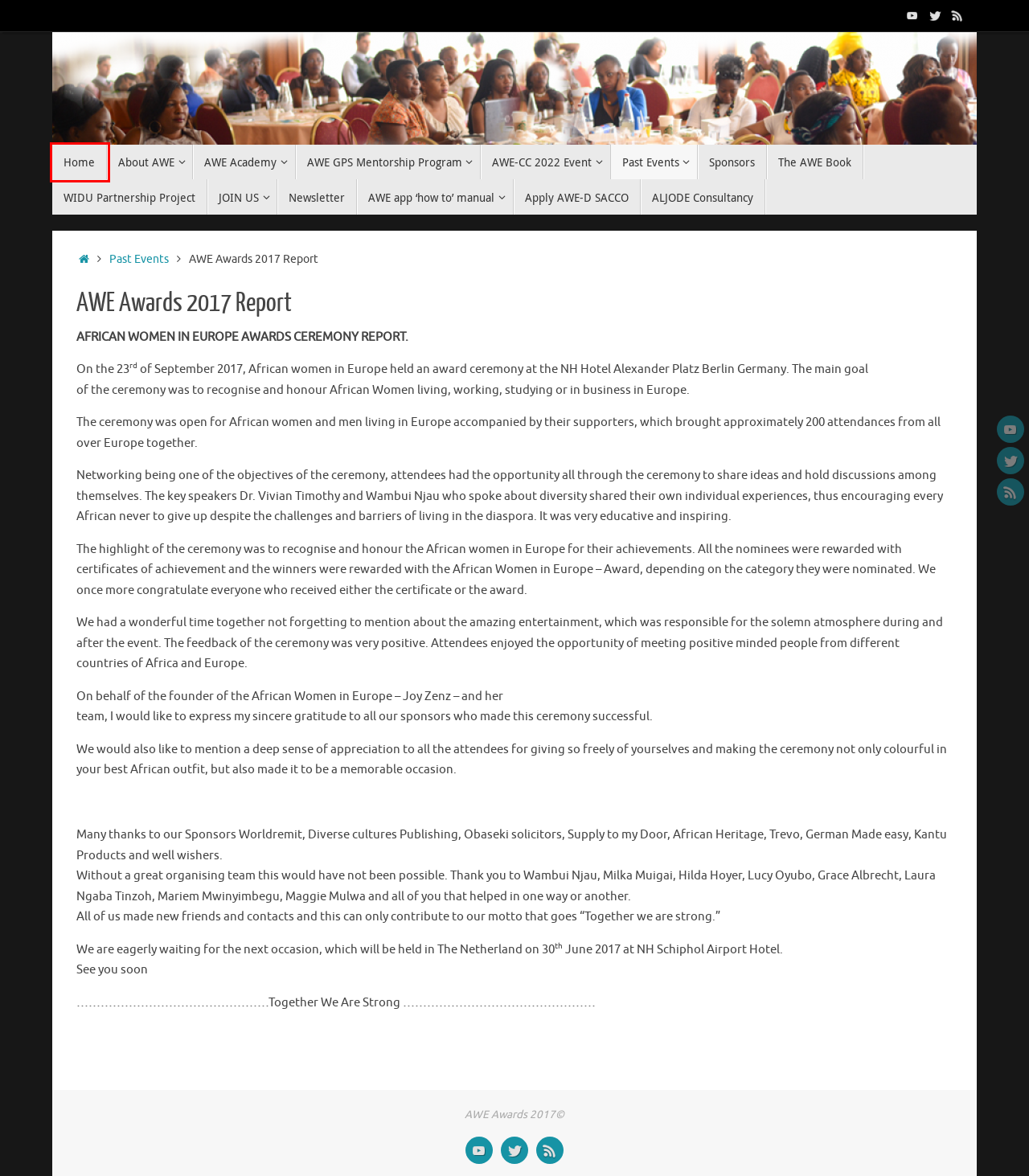Given a screenshot of a webpage featuring a red bounding box, identify the best matching webpage description for the new page after the element within the red box is clicked. Here are the options:
A. AWE Academy – African Women in Europe EVENTS (AWE-E)
B. JOIN US – African Women in Europe EVENTS (AWE-E)
C. ALJODE Consultancy – African Women in Europe EVENTS (AWE-E)
D. AWE-CC 2022 Event – African Women in Europe EVENTS (AWE-E)
E. WIDU Partnership Project – African Women in Europe EVENTS (AWE-E)
F. African Women in Europe EVENTS (AWE-E)
G. Apply AWE-D SACCO – African Women in Europe EVENTS (AWE-E)
H. AWE app ‘how to’ manual – African Women in Europe EVENTS (AWE-E)

F